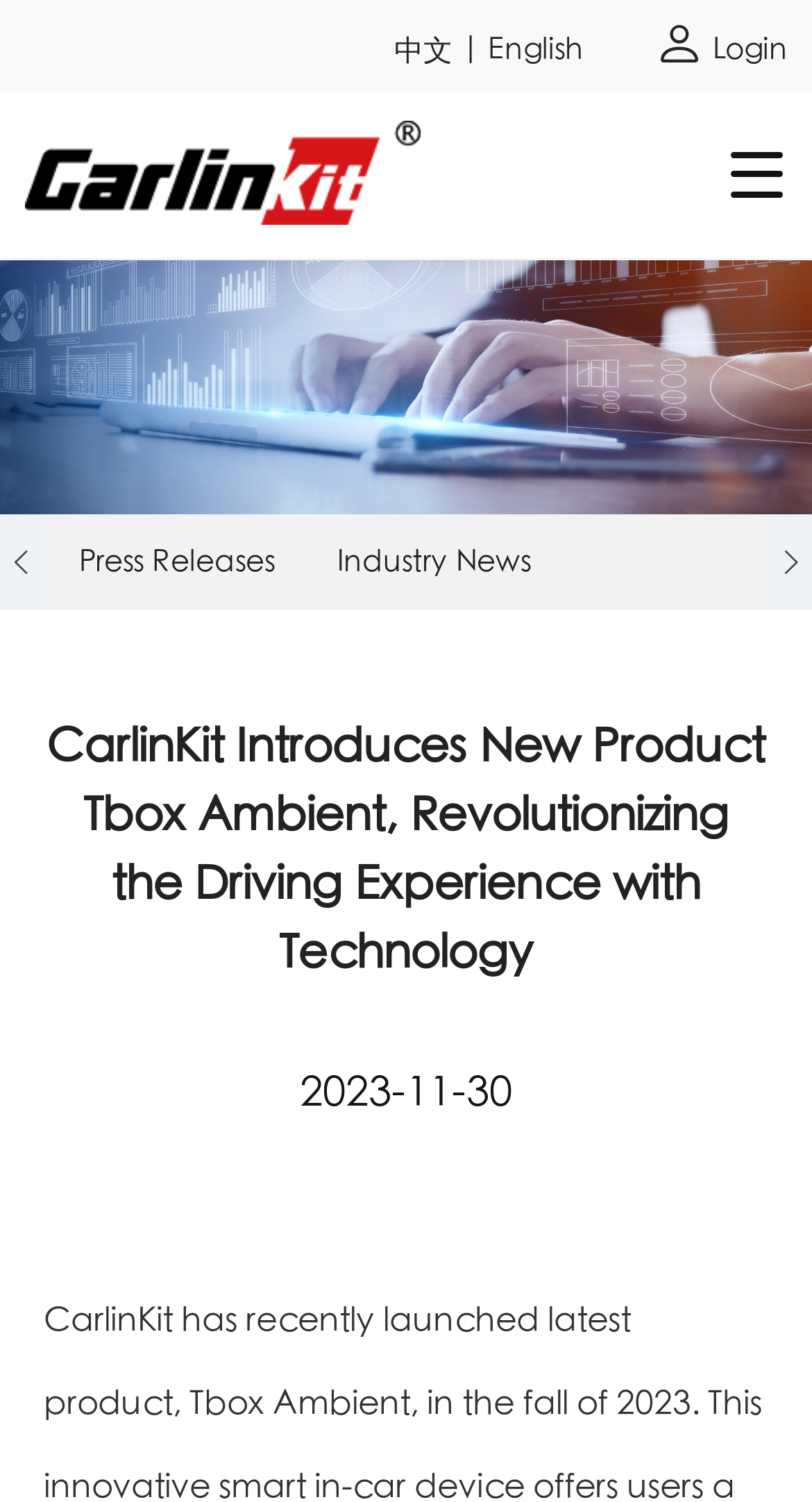What type of news is available? From the image, respond with a single word or brief phrase.

Press Releases and Industry News